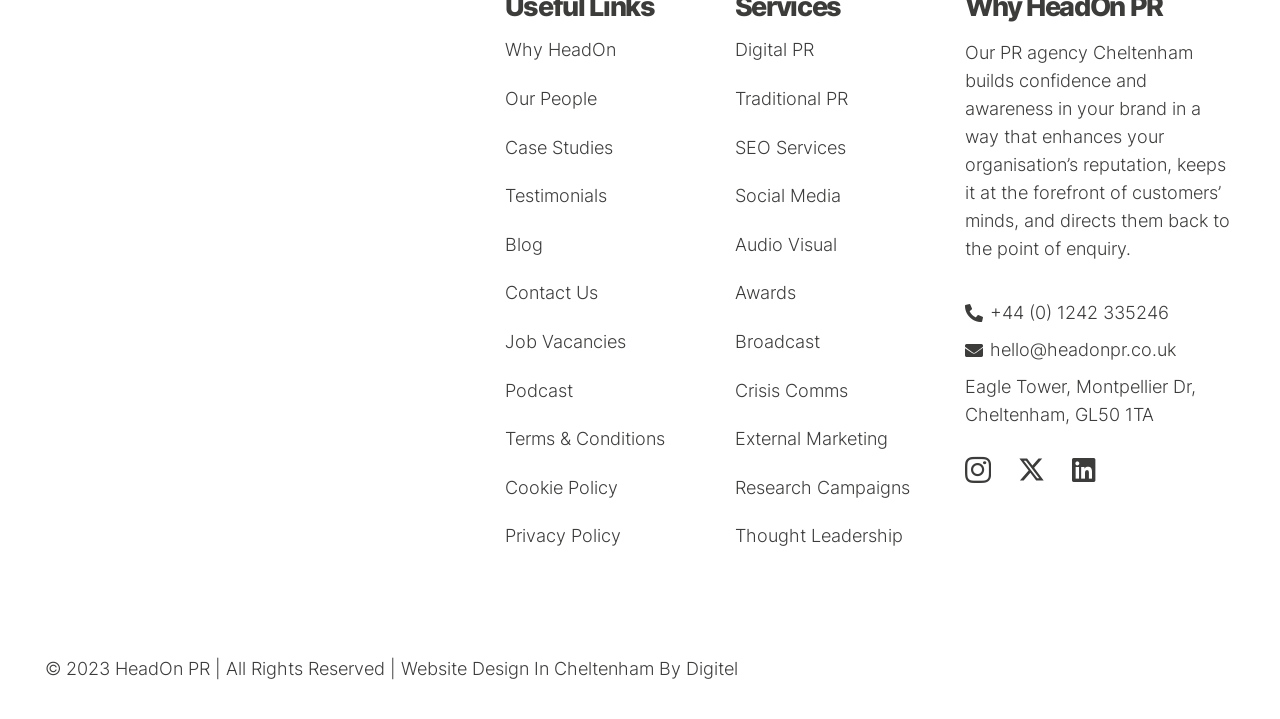What is the name of the PR agency?
Using the information from the image, provide a comprehensive answer to the question.

I found the answer by looking at the image with the text 'PR Agency Podcast' and the static text 'Our PR agency Cheltenham...' which mentions the agency's name as HeadOn PR.